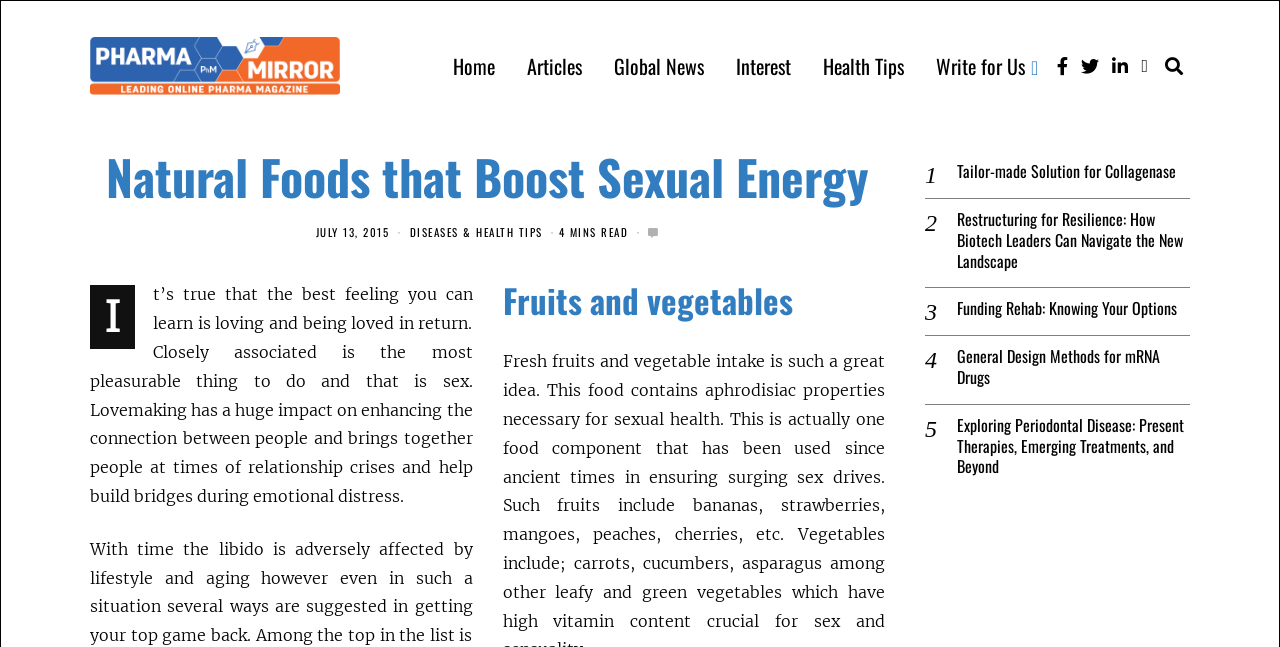Please identify the bounding box coordinates of the clickable area that will fulfill the following instruction: "read article about diseases and health tips". The coordinates should be in the format of four float numbers between 0 and 1, i.e., [left, top, right, bottom].

[0.32, 0.346, 0.424, 0.371]